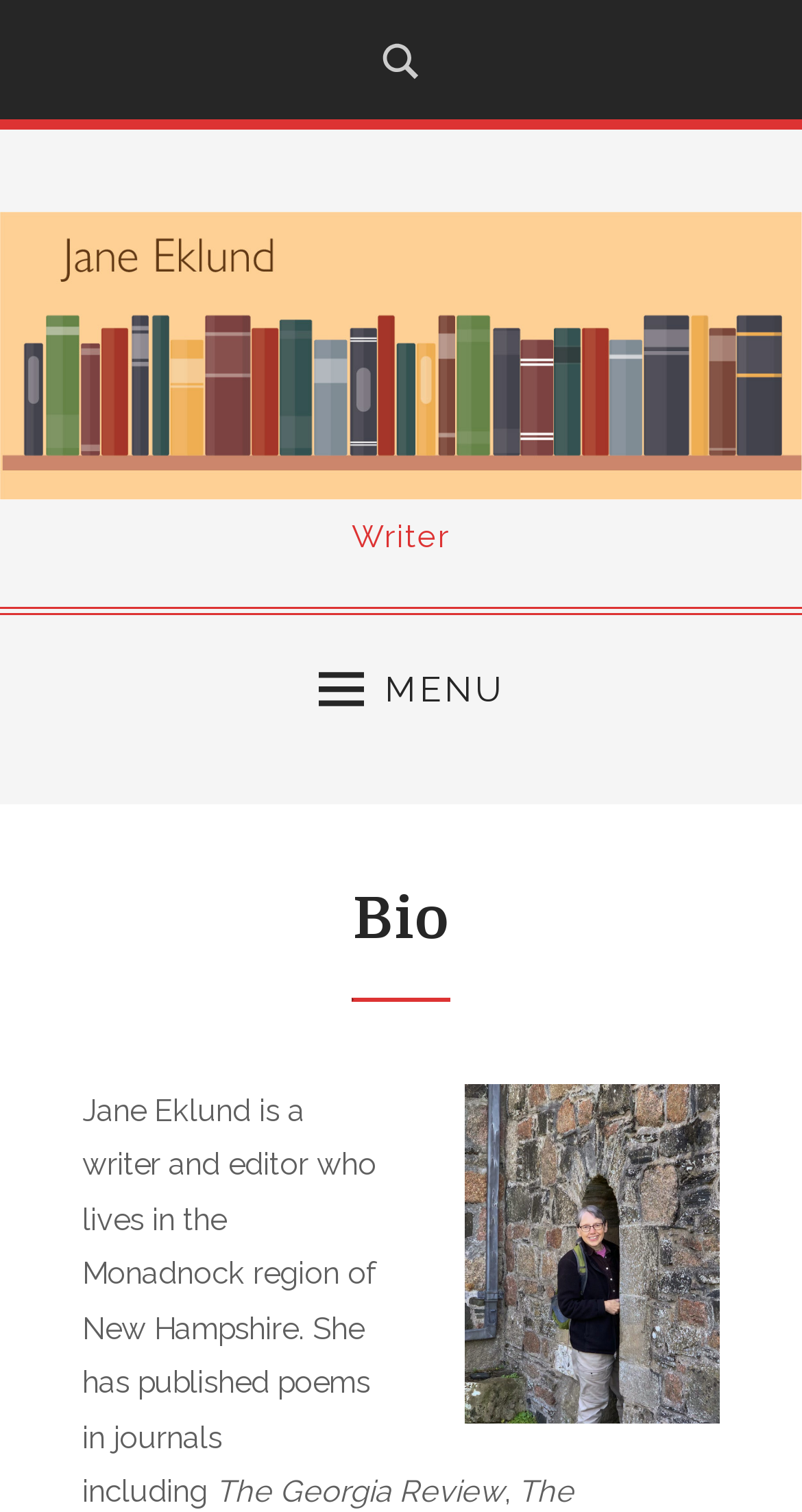Find the bounding box of the UI element described as follows: "Menu".

[0.321, 0.434, 0.679, 0.478]